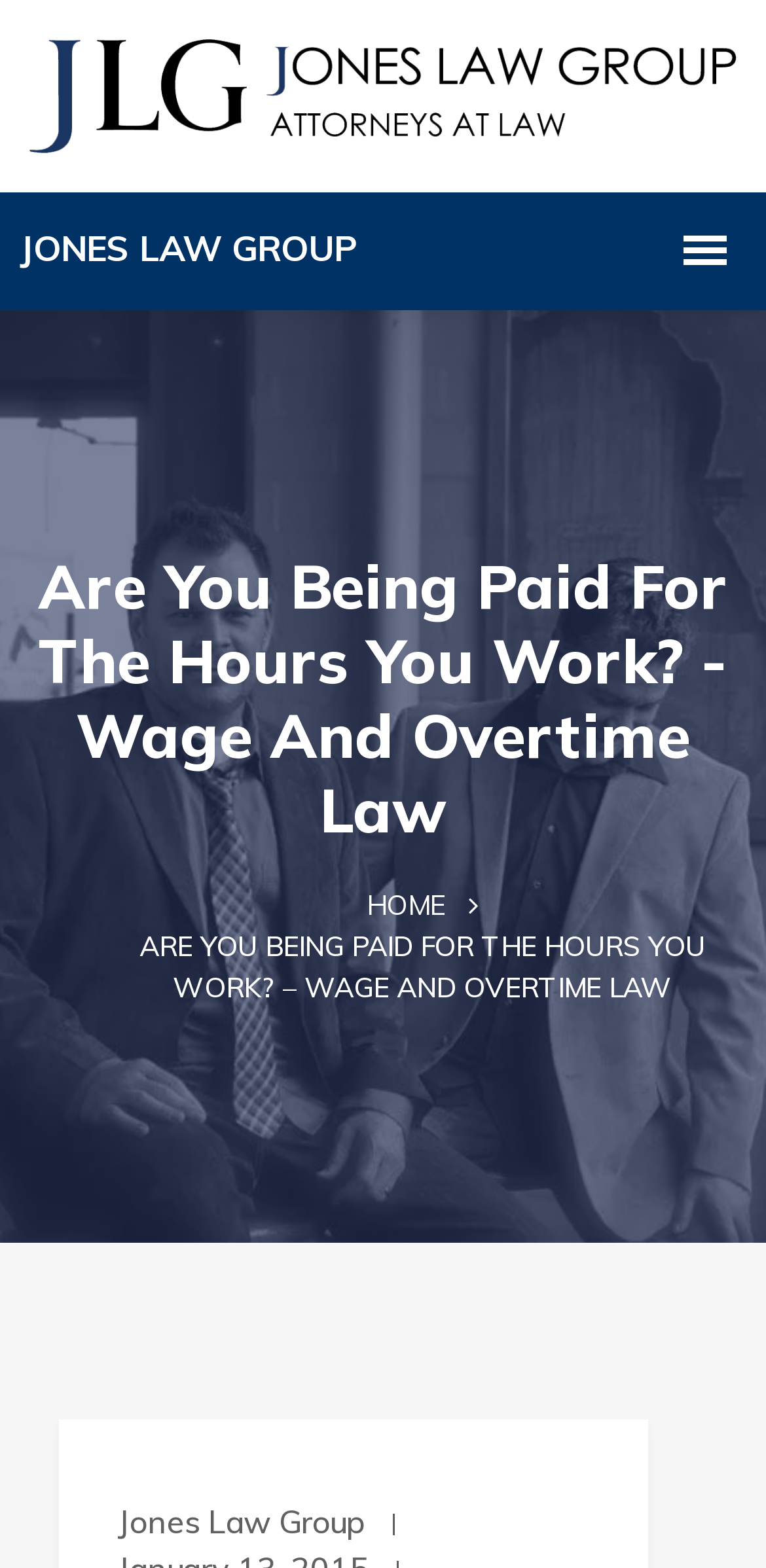What is the color of the background?
Please look at the screenshot and answer in one word or a short phrase.

Unknown